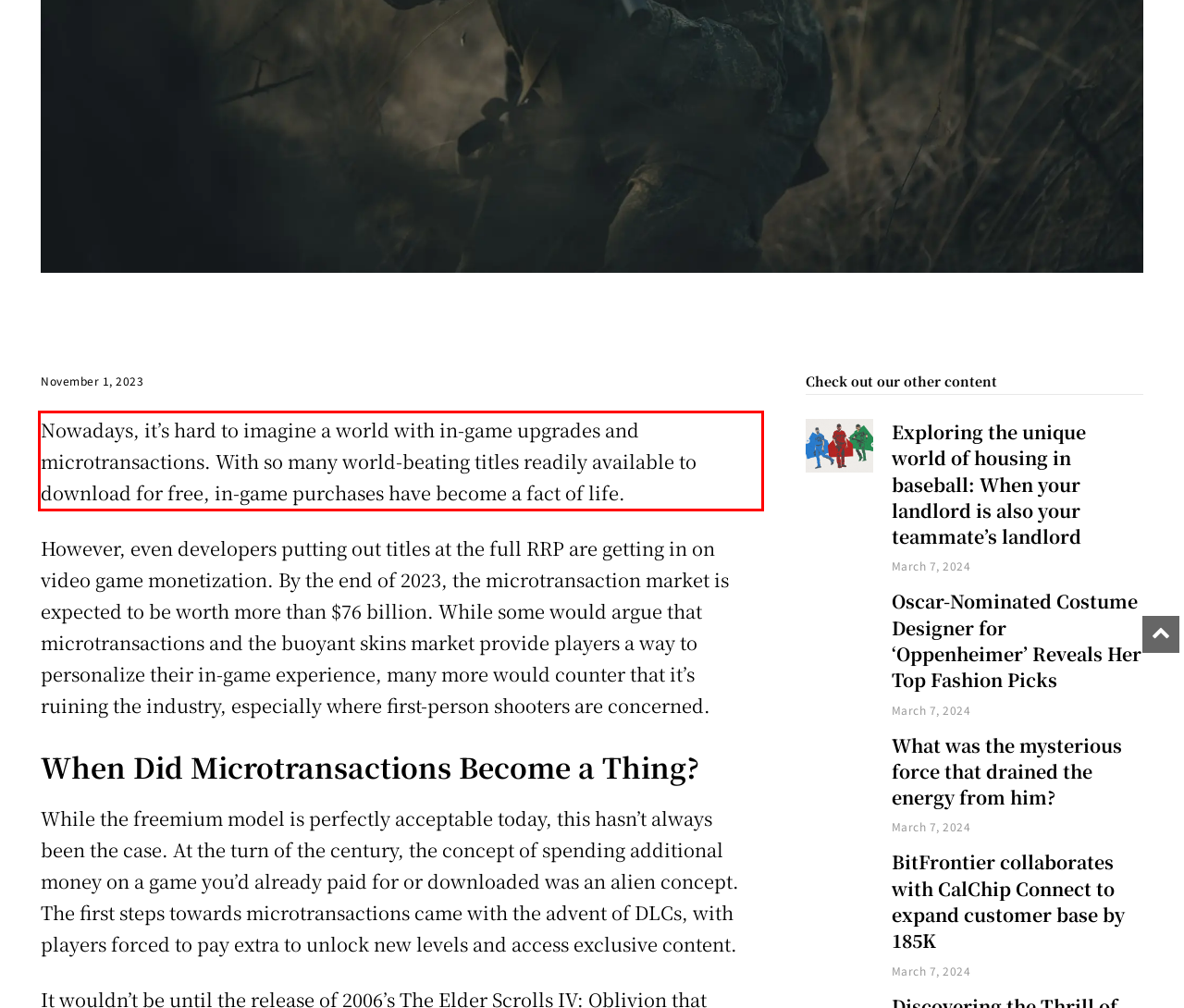You are given a screenshot with a red rectangle. Identify and extract the text within this red bounding box using OCR.

Nowadays, it’s hard to imagine a world with in-game upgrades and microtransactions. With so many world-beating titles readily available to download for free, in-game purchases have become a fact of life.